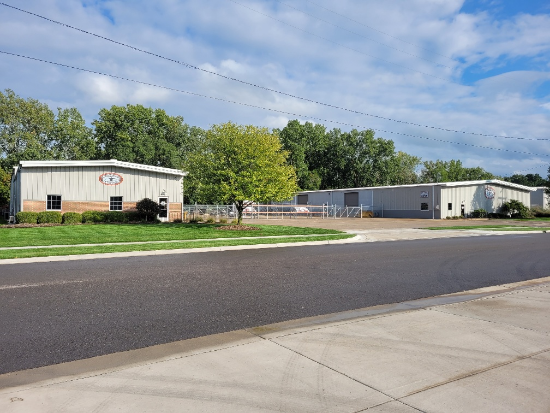Generate a detailed caption that encompasses all aspects of the image.

The image showcases a well-maintained facility belonging to Ebling & Son, a family-owned business established in 1896, located in Grand Rapids, Michigan. In the foreground, you see a broad, asphalt road leading to the entrance of the establishment, bordered by a clean concrete sidewalk. The structure features two distinct buildings with metallic exteriors, indicative of an industrial purpose. A green lawn, punctuated by a tree and landscape shrubs, adds a touch of nature to the scene, enhancing the visual appeal. The background is filled with greenery from large trees, providing a serene backdrop. The clear blue sky above suggests a beautiful day, contributing to the overall inviting atmosphere of the location. This facility symbolizes the commitment to quality workmanship that Ebling & Son offers to its customers.